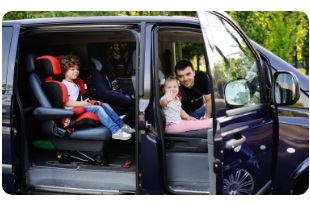Please respond to the question with a concise word or phrase:
What color is the boy's seat harness?

Red and black